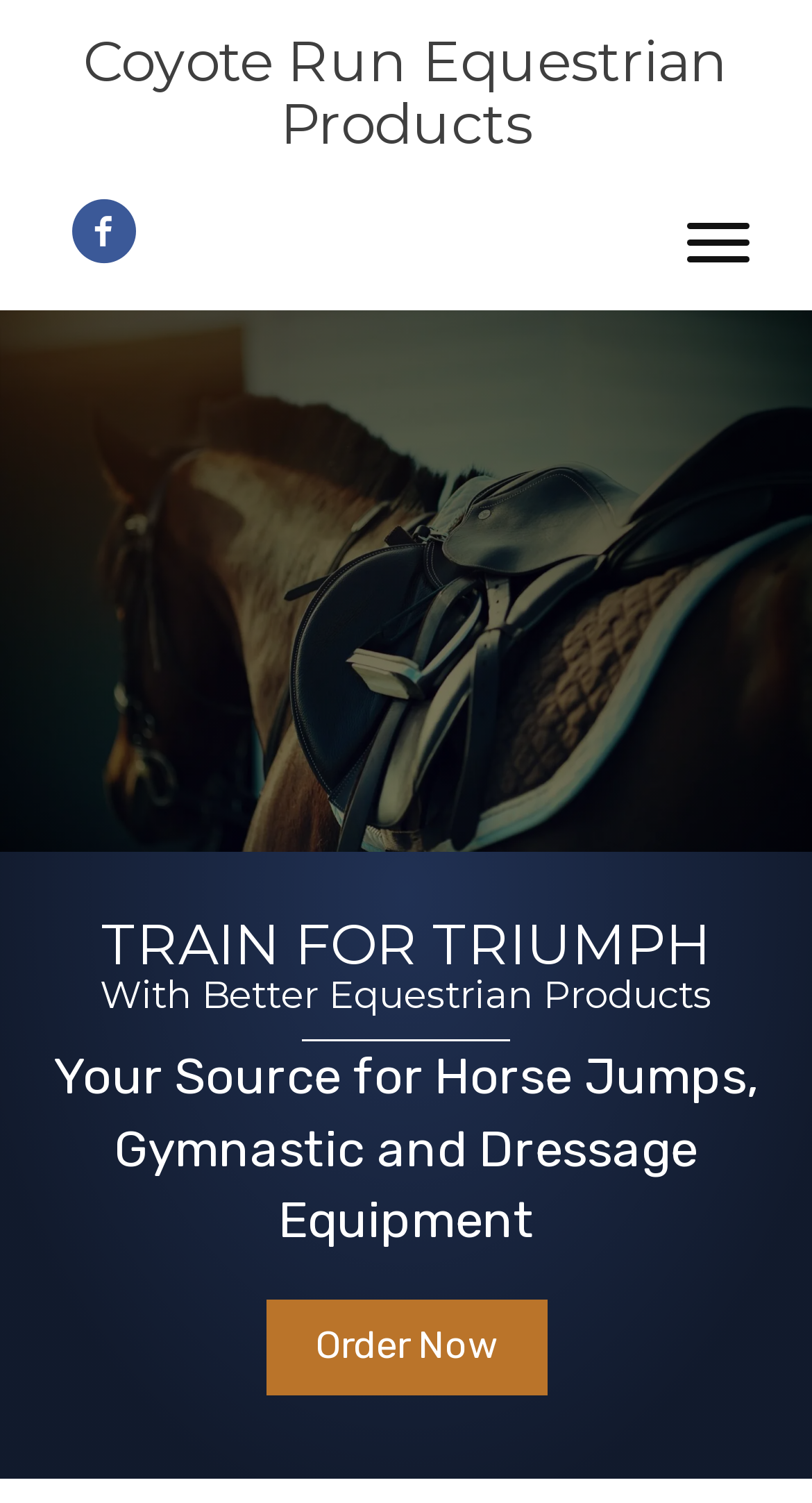What type of products are sold on this website?
Please answer the question with a detailed response using the information from the screenshot.

The webpage is focused on horse riding equipment, as indicated by the heading 'Horse Riding Equipment | Coyote Run Equestrian Products' and the static text 'Your Source for Horse Jumps, Gymnastic and Dressage Equipment'.